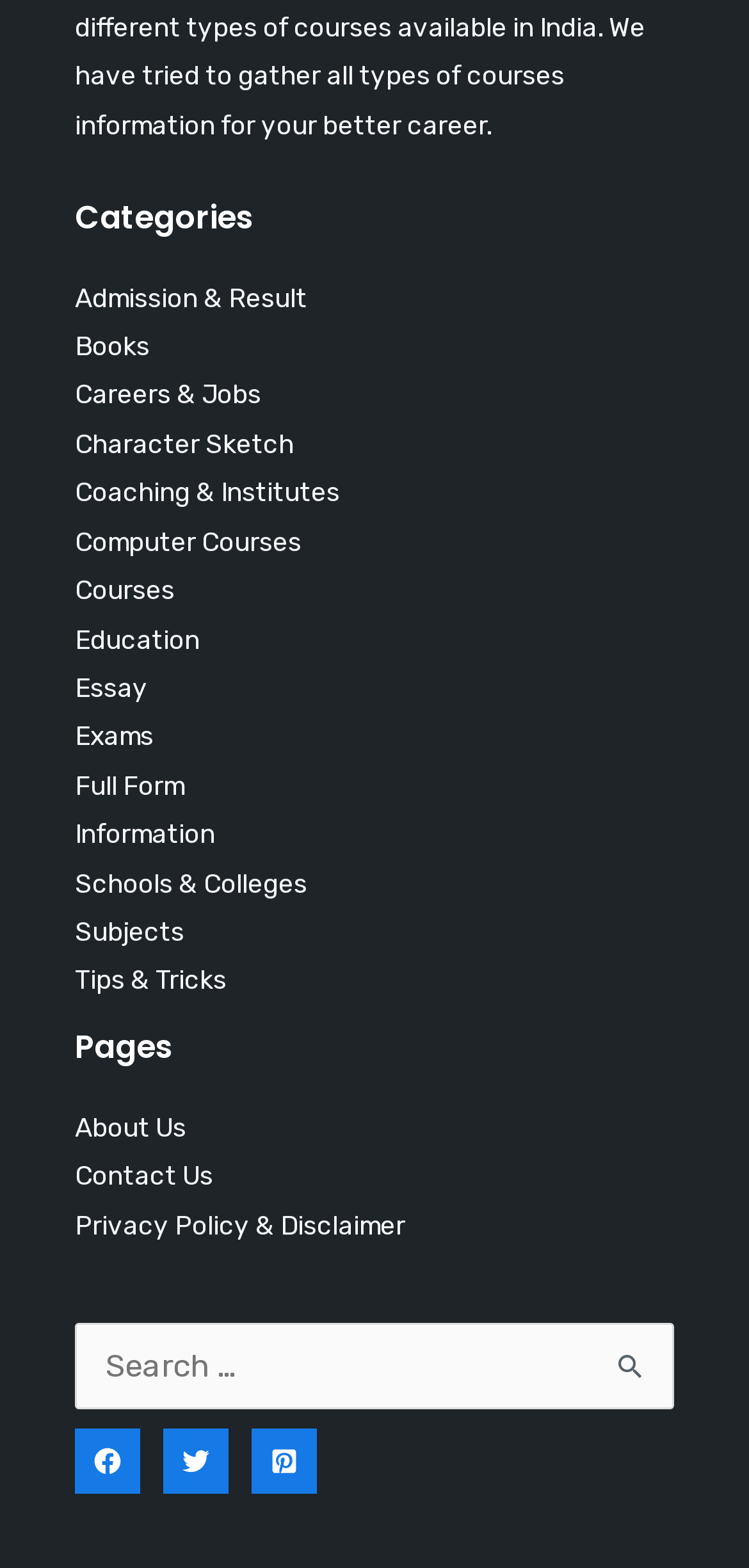Refer to the image and provide a thorough answer to this question:
How many social media links are present?

There are three social media links present at the bottom of the webpage, namely Facebook, Twitter, and Pinterest, each with an accompanying image.